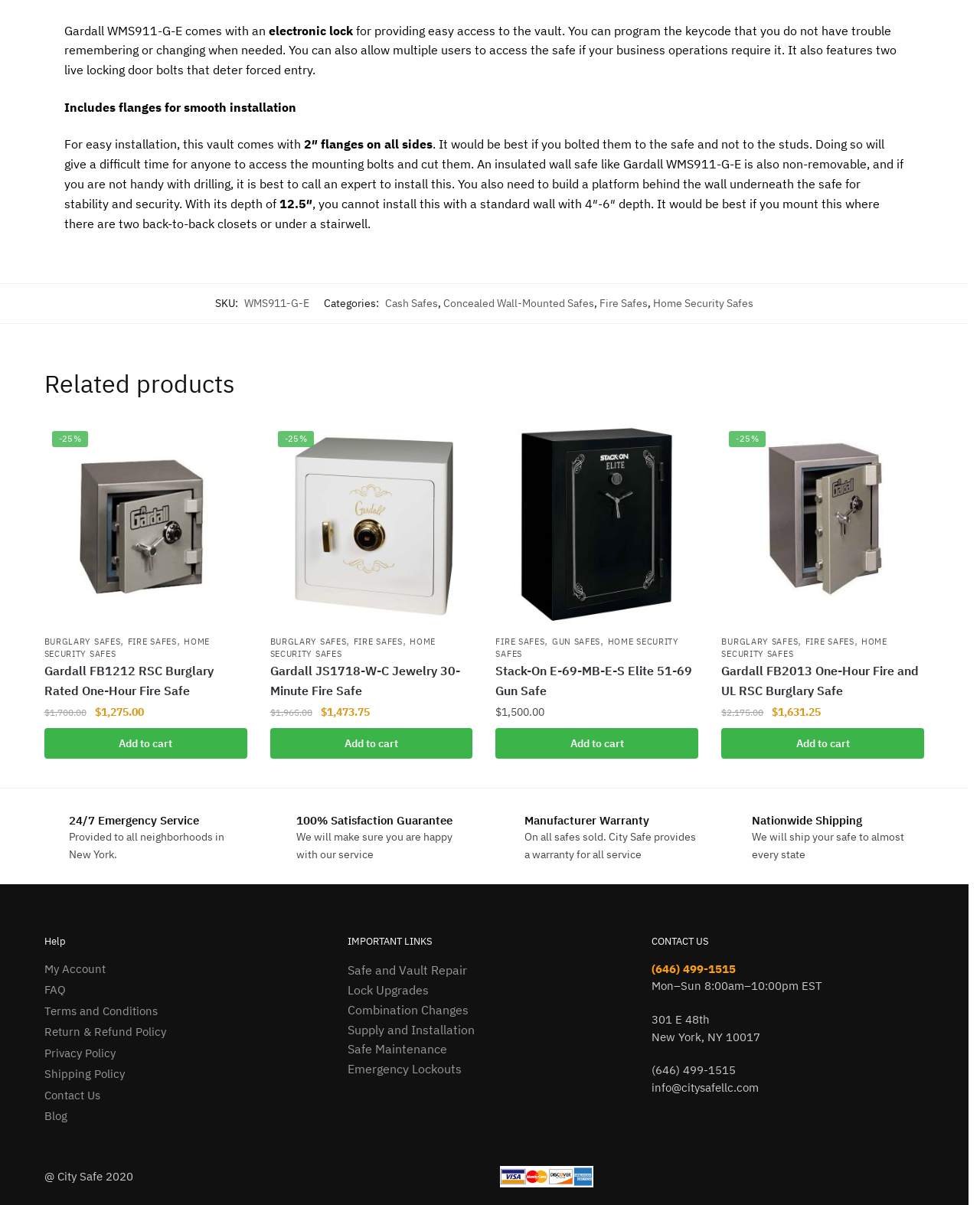Locate the bounding box coordinates of the area to click to fulfill this instruction: "View 'Gardall WMS911-G-E' product details". The bounding box should be presented as four float numbers between 0 and 1, in the order [left, top, right, bottom].

[0.249, 0.24, 0.316, 0.252]